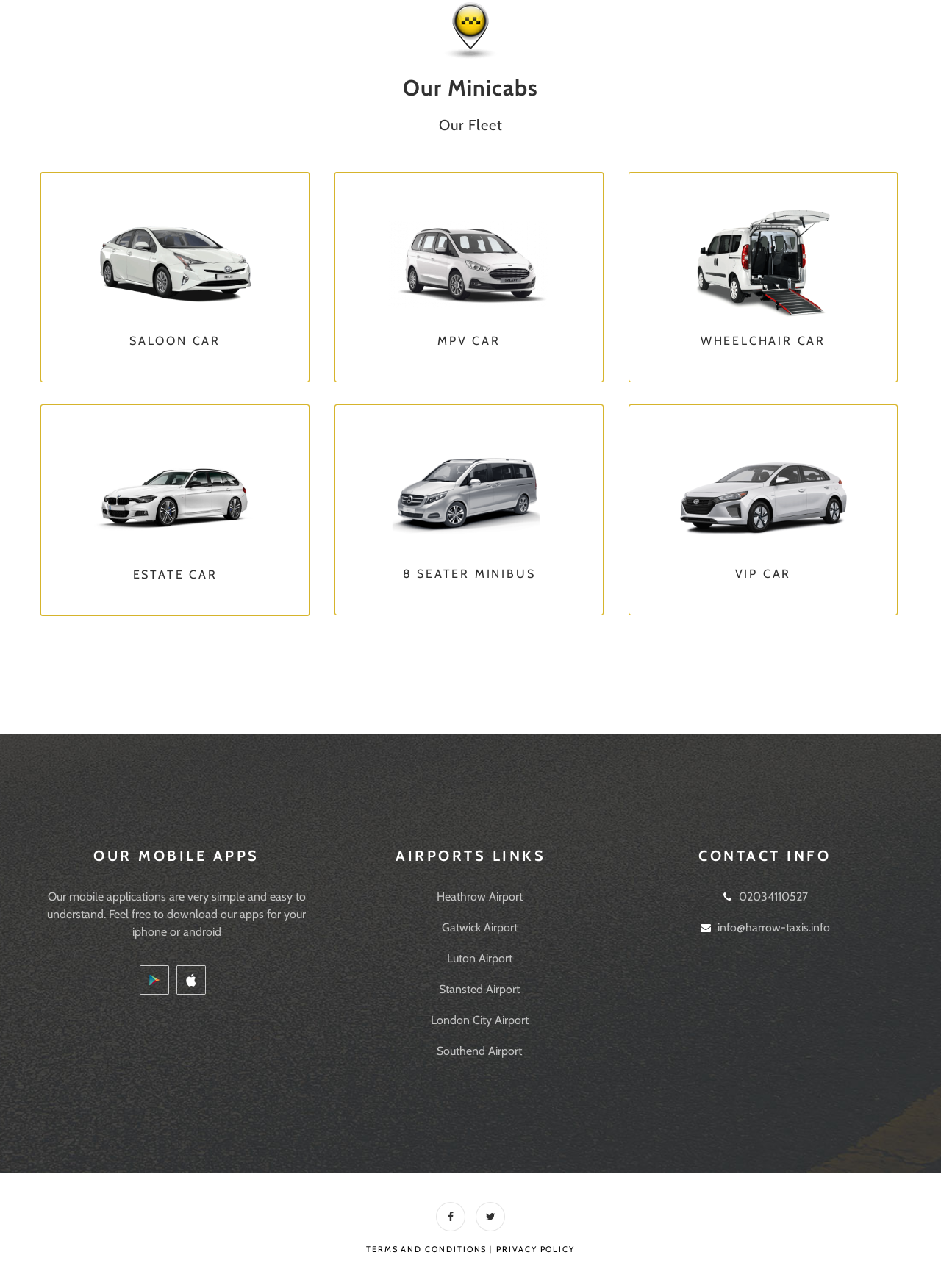By analyzing the image, answer the following question with a detailed response: What is the phone number to contact?

The phone number to contact is displayed on the webpage under the 'CONTACT INFO' heading, which is 02034110527.